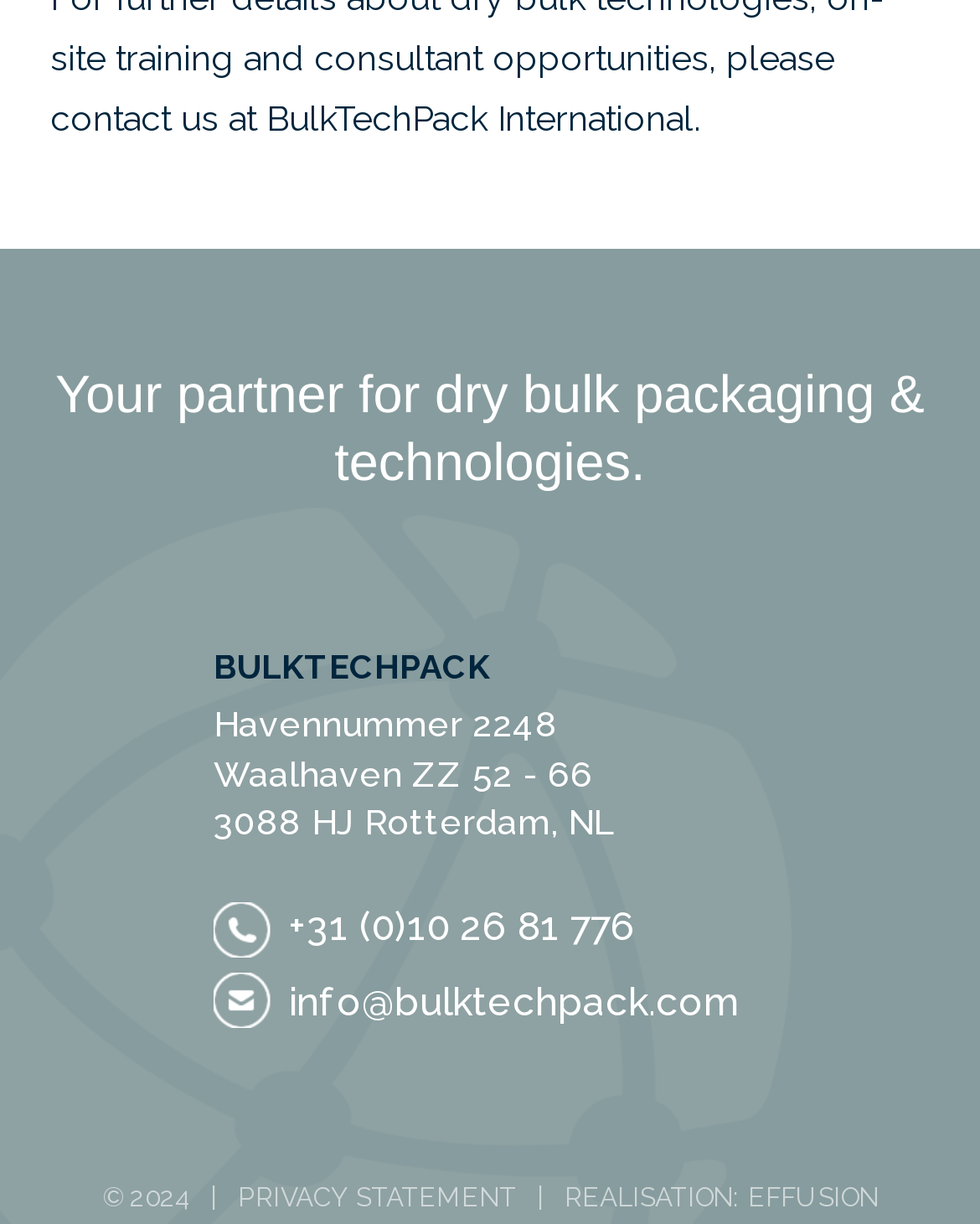What is the company name?
Look at the screenshot and respond with one word or a short phrase.

BULKTECHPACK